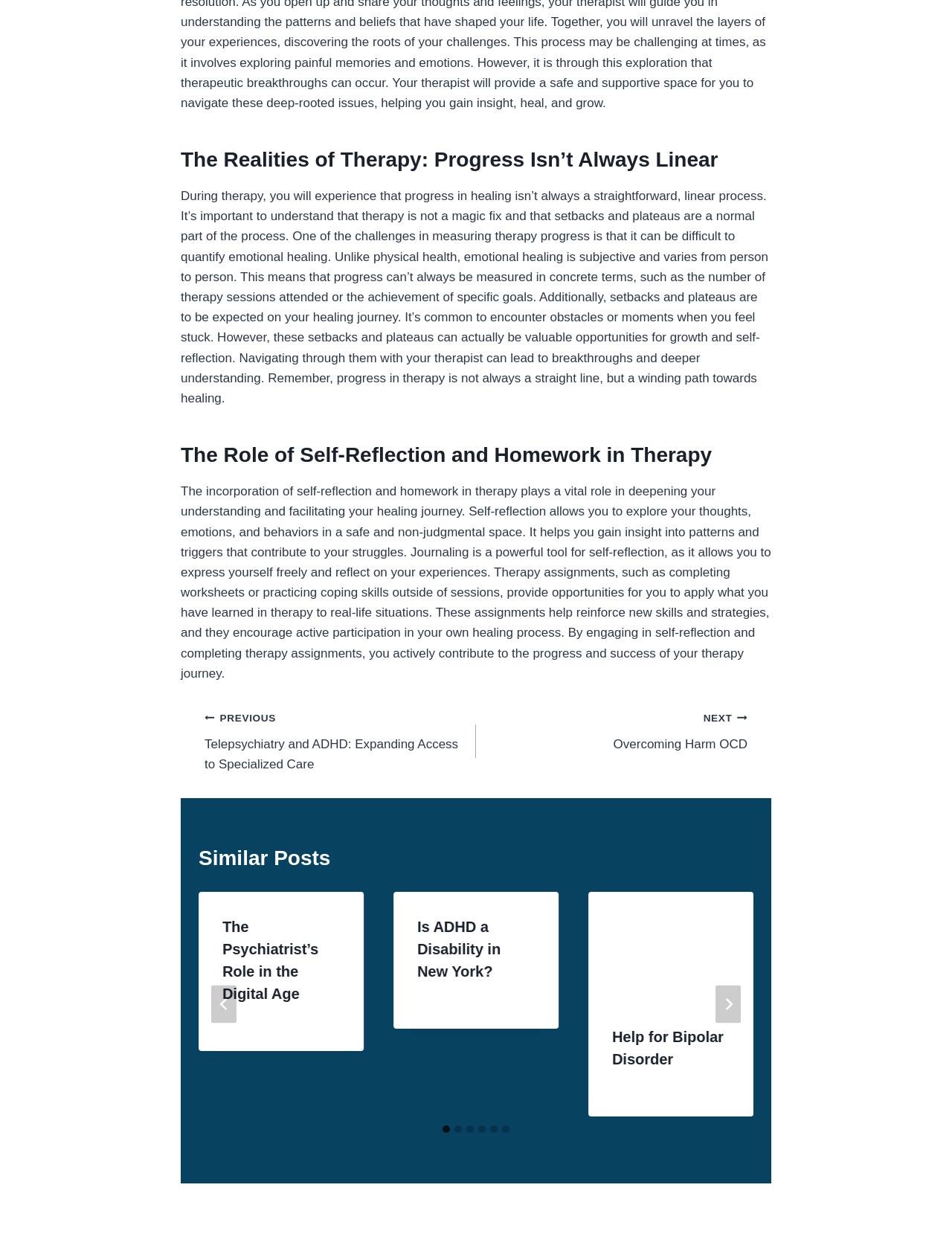Identify the bounding box coordinates of the clickable region necessary to fulfill the following instruction: "Read about 'Free EnergiOne Vegan Superfood Bar'". The bounding box coordinates should be four float numbers between 0 and 1, i.e., [left, top, right, bottom].

None